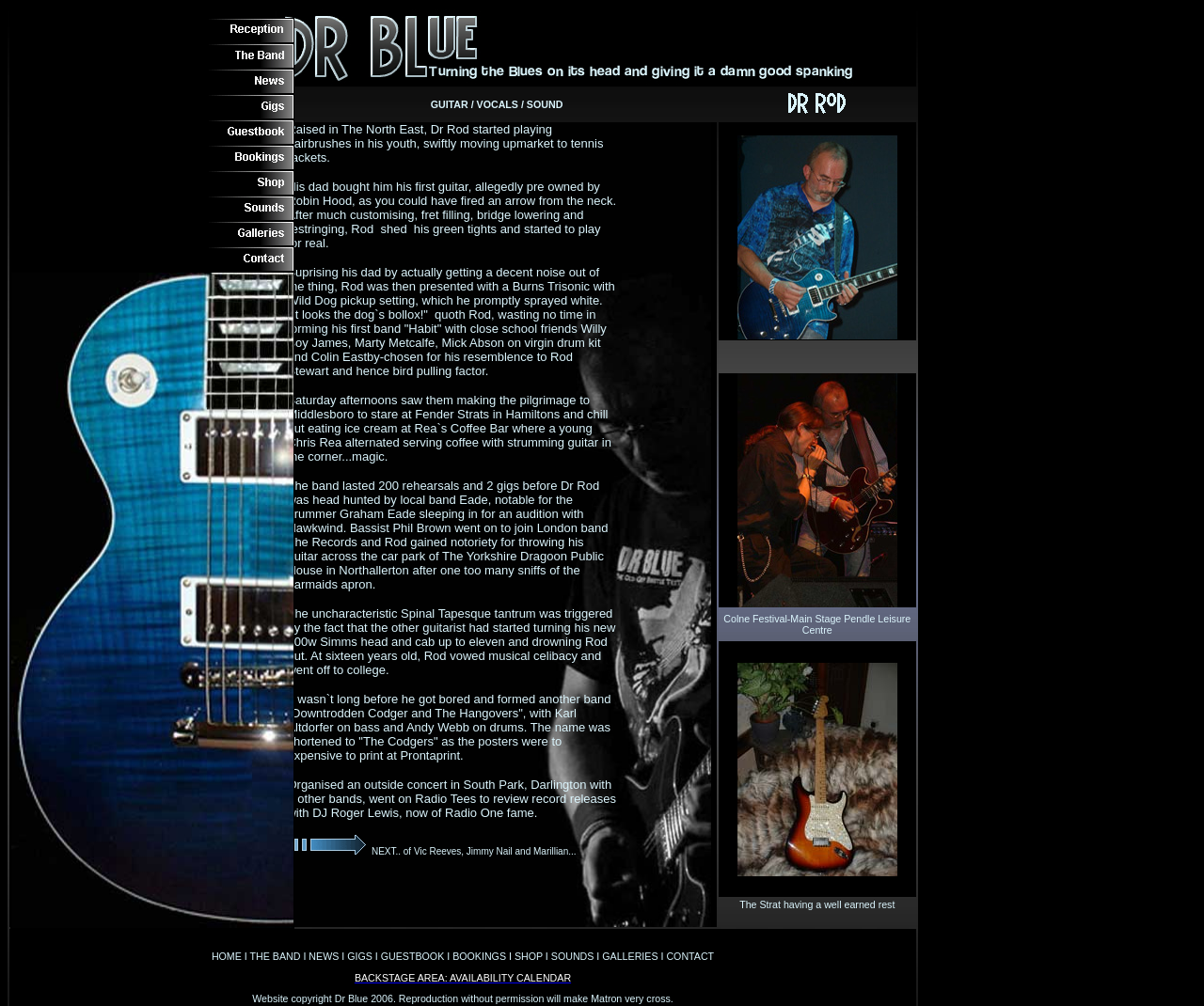Answer the question in one word or a short phrase:
What is the name of the guitar mentioned in the webpage?

Burns Trisonic